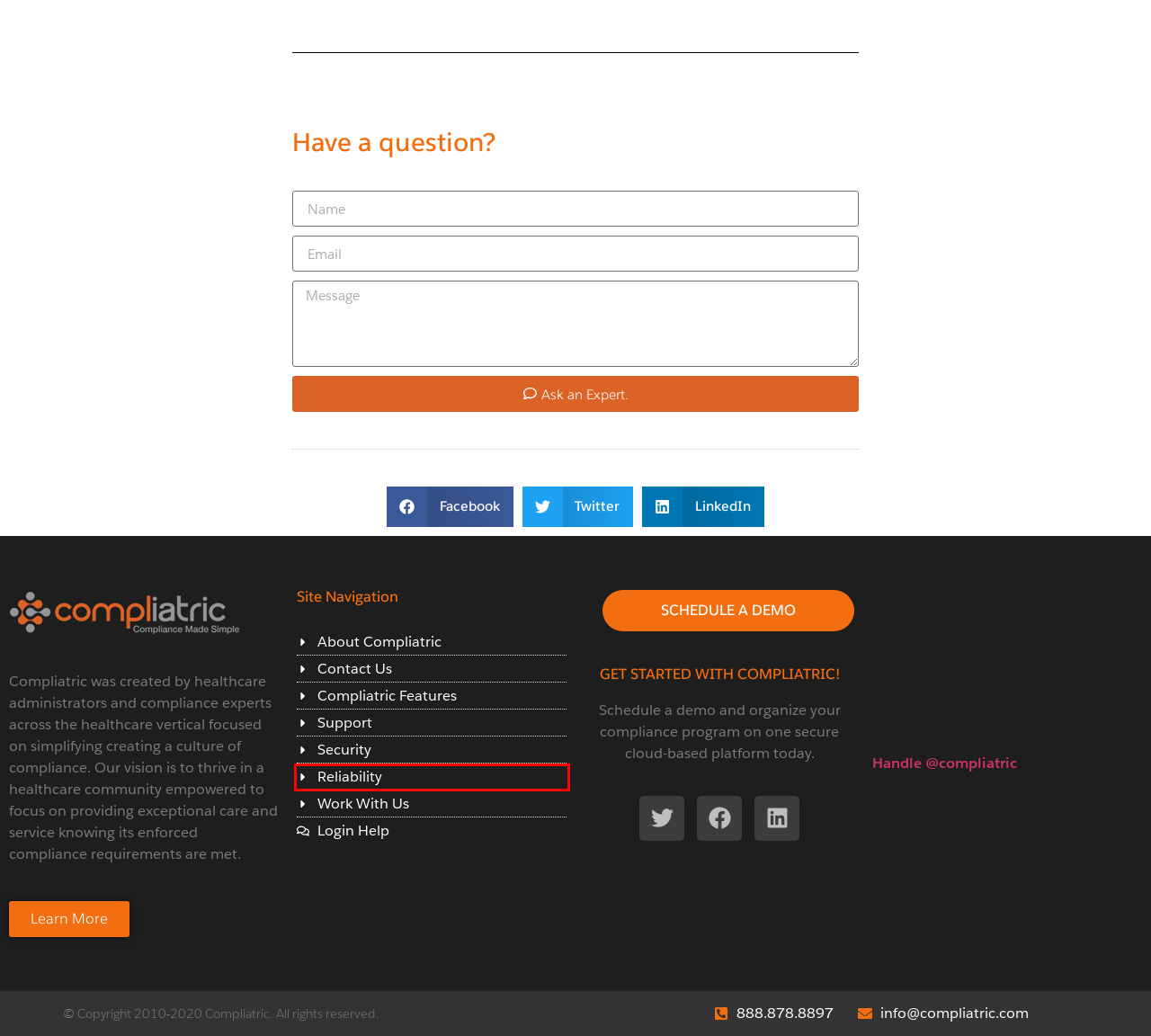Analyze the given webpage screenshot and identify the UI element within the red bounding box. Select the webpage description that best matches what you expect the new webpage to look like after clicking the element. Here are the candidates:
A. CONTACT US  › Compliatric
B. Features  › Compliatric
C. ABOUT US  › Compliatric
D. Compliatric Case  › Compliatric
E. SECURITY  › Compliatric
F. Login | Compliatric
G. RELIABILITY  › Compliatric
H. Compliatric - Compliance for FQHC and Federally Funded Providers

G